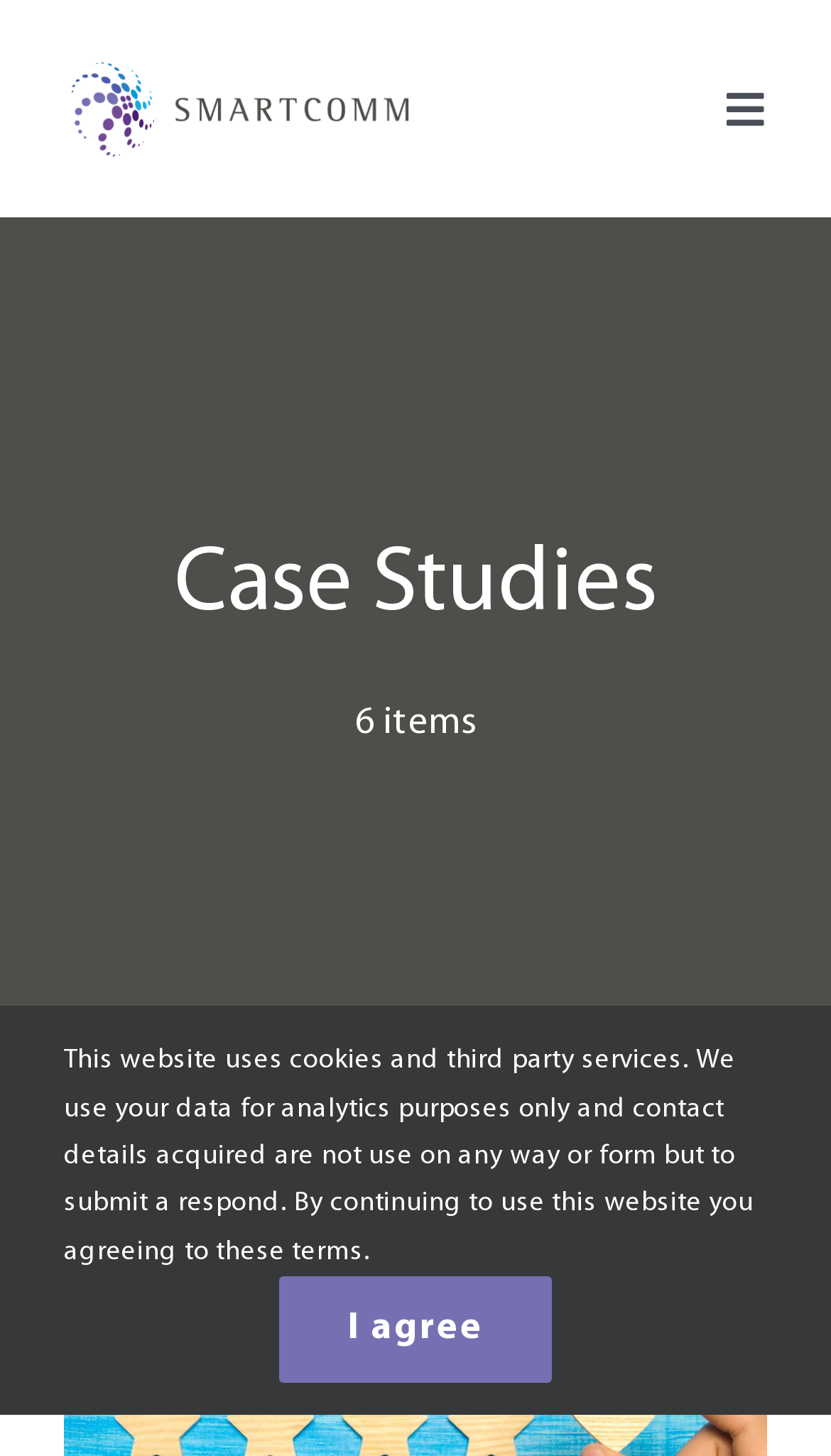What happens when you continue to use this website? Observe the screenshot and provide a one-word or short phrase answer.

You agree to the terms